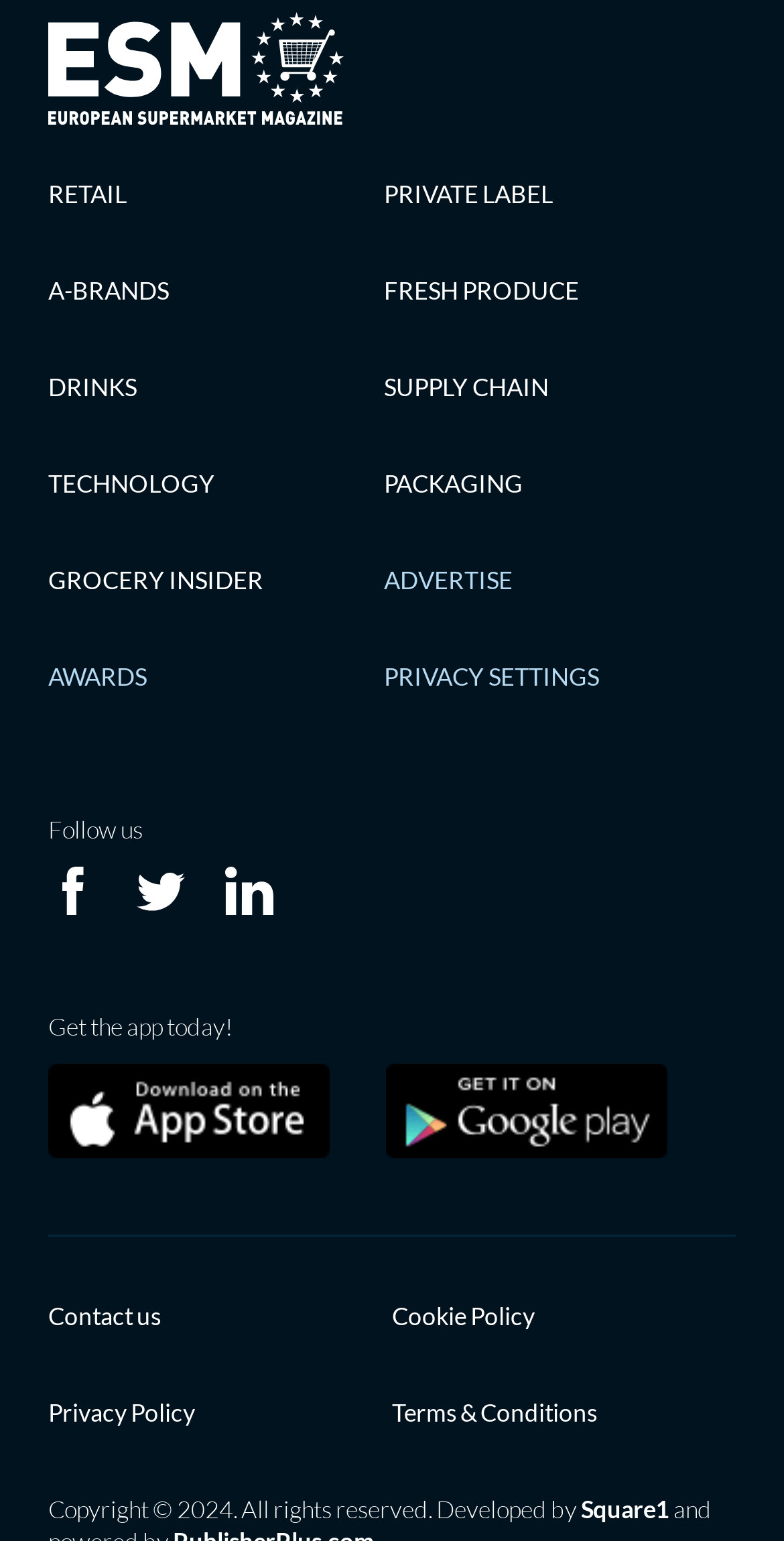What is the name of the magazine?
Look at the image and provide a detailed response to the question.

The name of the magazine can be found in the top-left corner of the webpage, where it says 'ESM ESM Magazine' with an image of the magazine's logo.